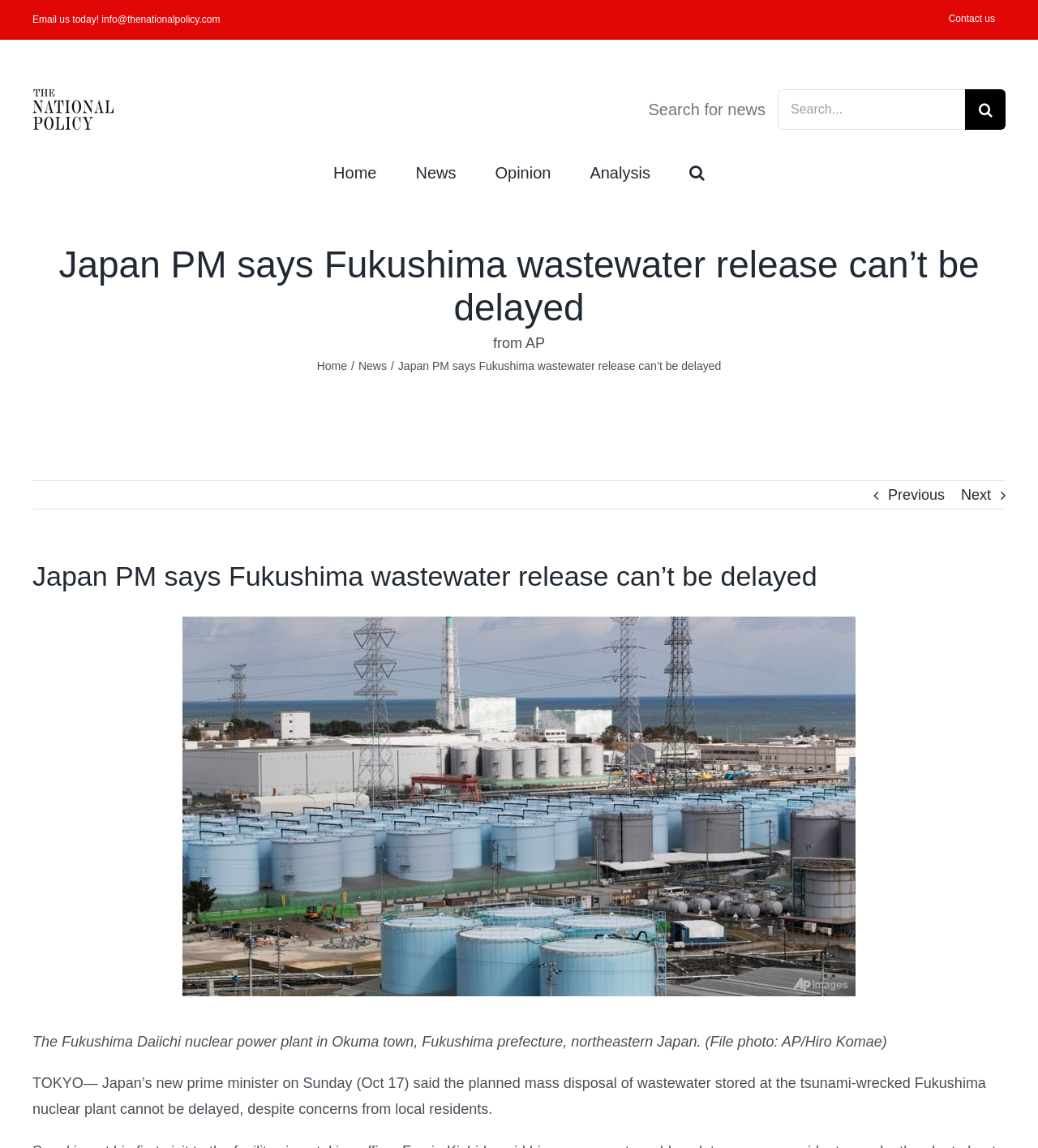Please find the bounding box coordinates of the element that you should click to achieve the following instruction: "Read the news article". The coordinates should be presented as four float numbers between 0 and 1: [left, top, right, bottom].

[0.031, 0.212, 0.969, 0.287]